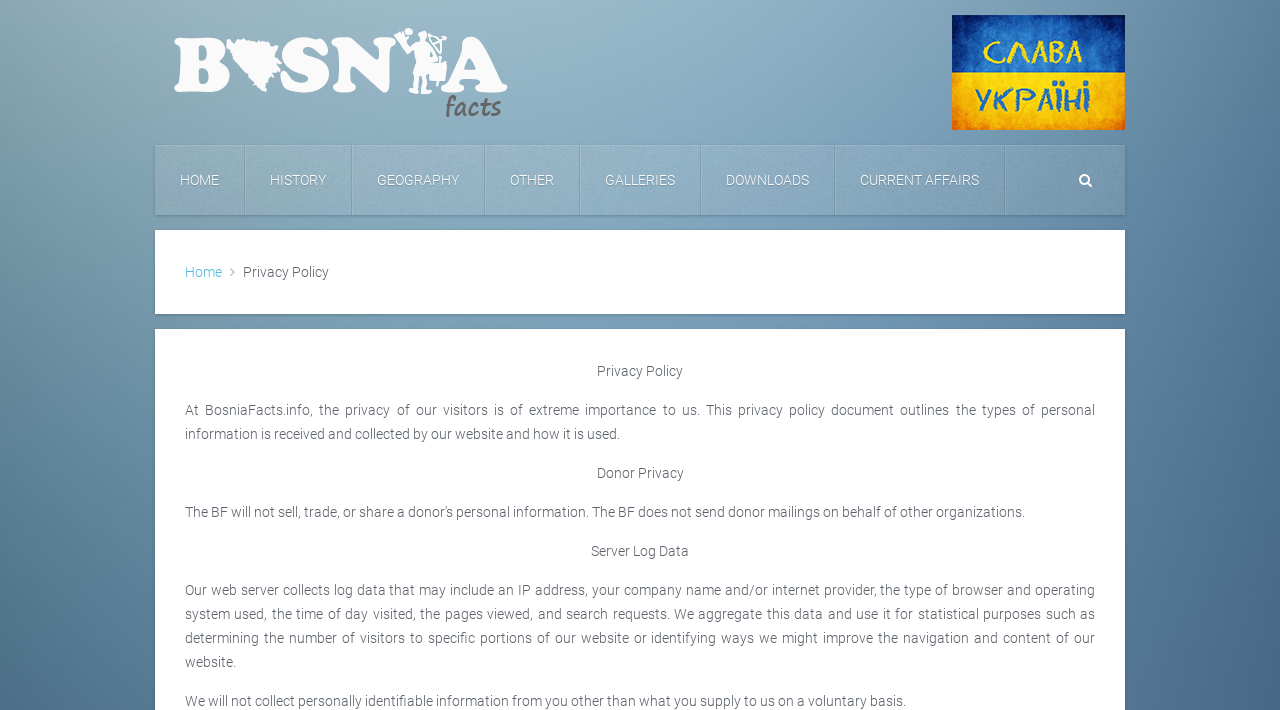Identify the bounding box coordinates of the section to be clicked to complete the task described by the following instruction: "click the HOME link". The coordinates should be four float numbers between 0 and 1, formatted as [left, top, right, bottom].

[0.121, 0.204, 0.191, 0.303]